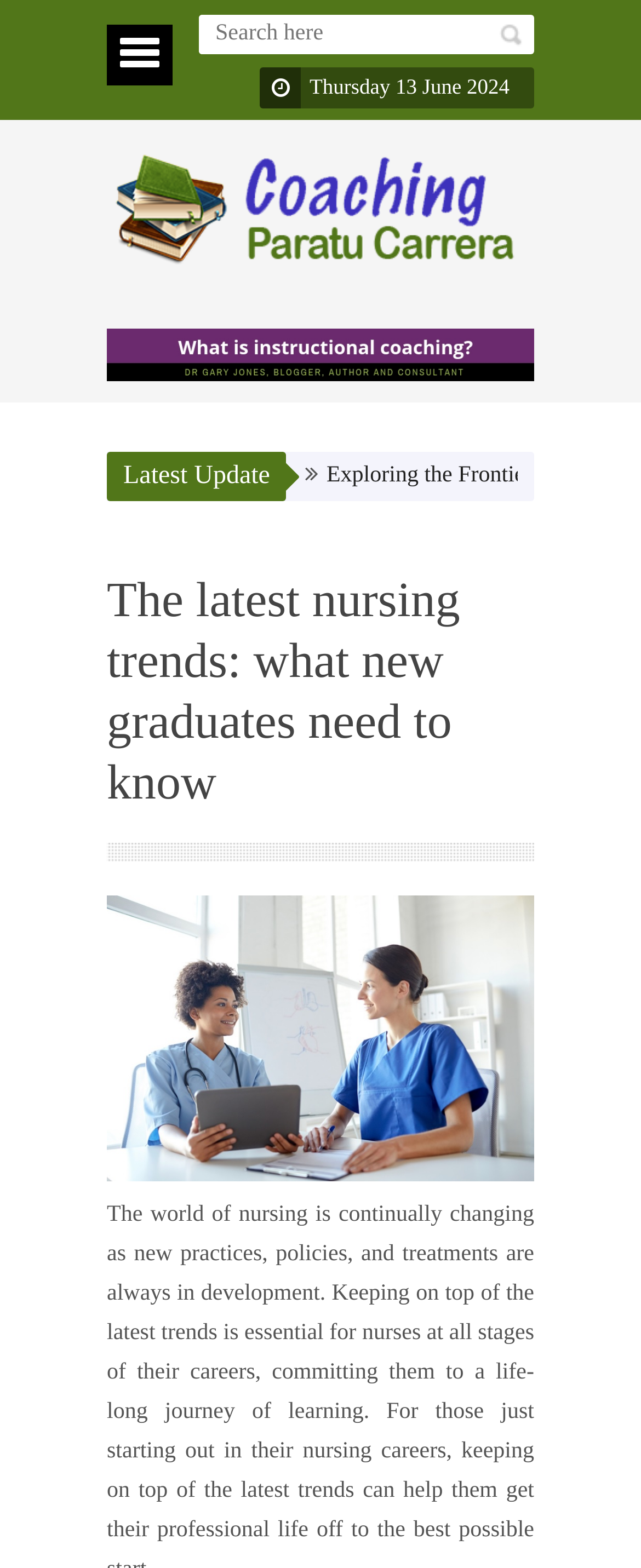Refer to the image and offer a detailed explanation in response to the question: What is the content of the image on the webpage?

I determined the content of the image by looking at the image element's description 'The latest nursing trends: what new graduates need to know', which suggests the image is related to the topic of nursing trends.